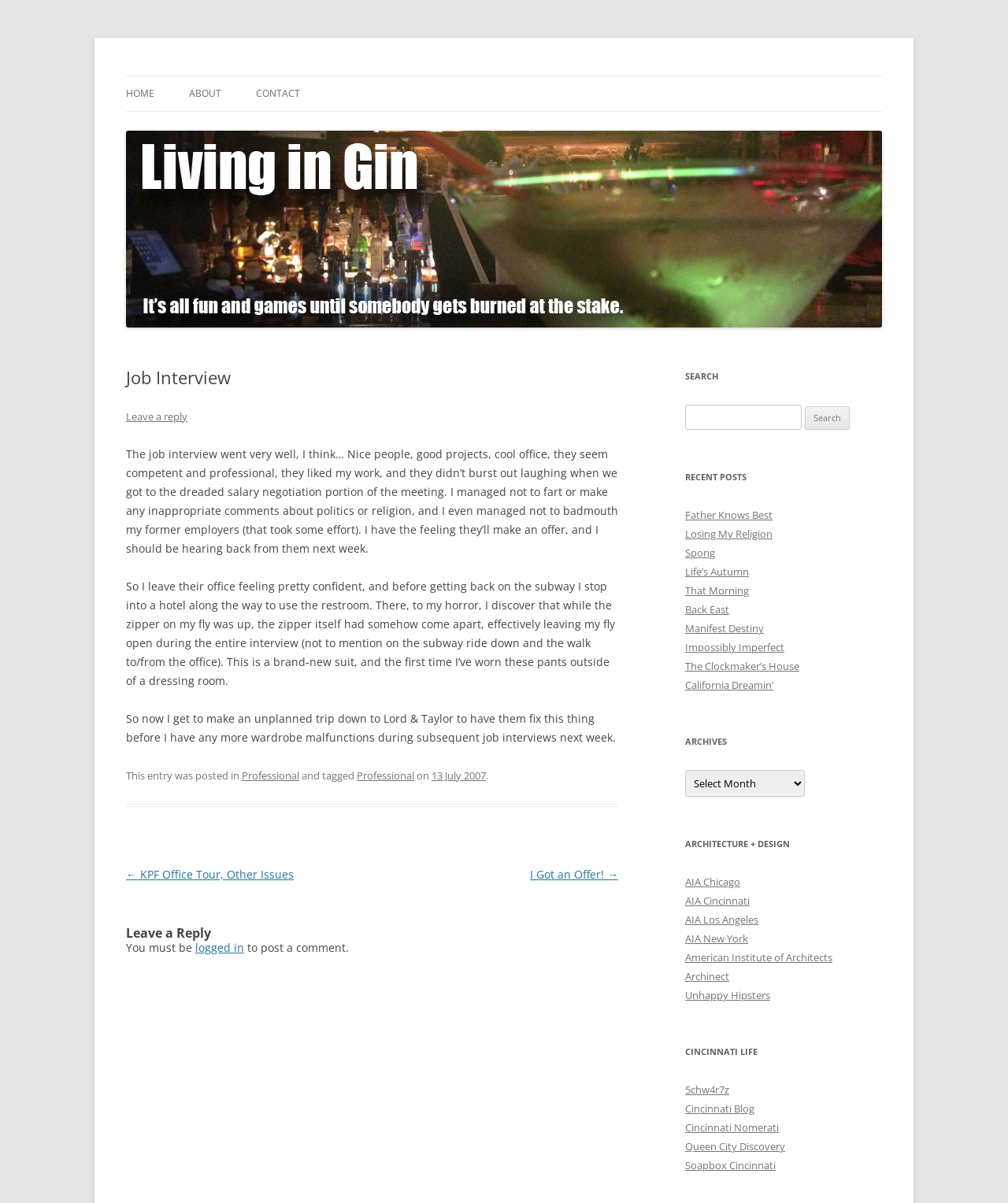Provide the bounding box coordinates for the UI element described in this sentence: "Unhappy Hipsters". The coordinates should be four float values between 0 and 1, i.e., [left, top, right, bottom].

[0.68, 0.822, 0.764, 0.833]